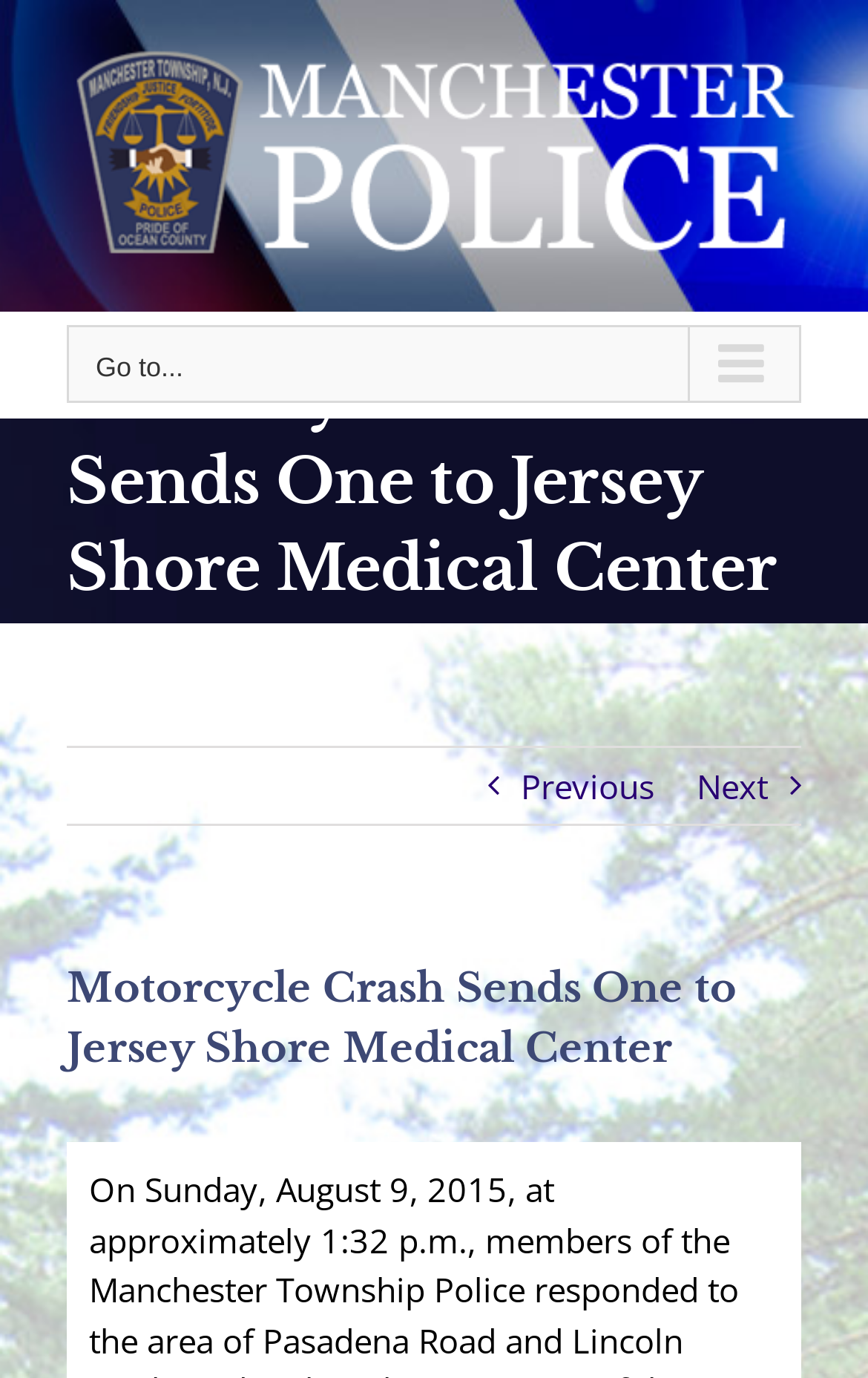Provide an in-depth description of the elements and layout of the webpage.

The webpage is about a news article titled "Motorcycle Crash Sends One to Jersey Shore Medical Center" from the Manchester Police Department in Manchester, NJ. 

At the top left of the page, there is a logo of the Manchester Police Department, which is an image linked to the department's website. Next to the logo, there is a main menu button for mobile devices, which is not expanded by default. 

Below the logo and the main menu button, there is a page title bar that spans the entire width of the page. Within this bar, the title of the news article is displayed in a large font, taking up most of the space. On the right side of the title bar, there are two links, "Previous" and "Next", which are likely used for navigation between news articles.

Below the page title bar, there is a repetition of the news article title, which may serve as a subheading or a summary of the article.